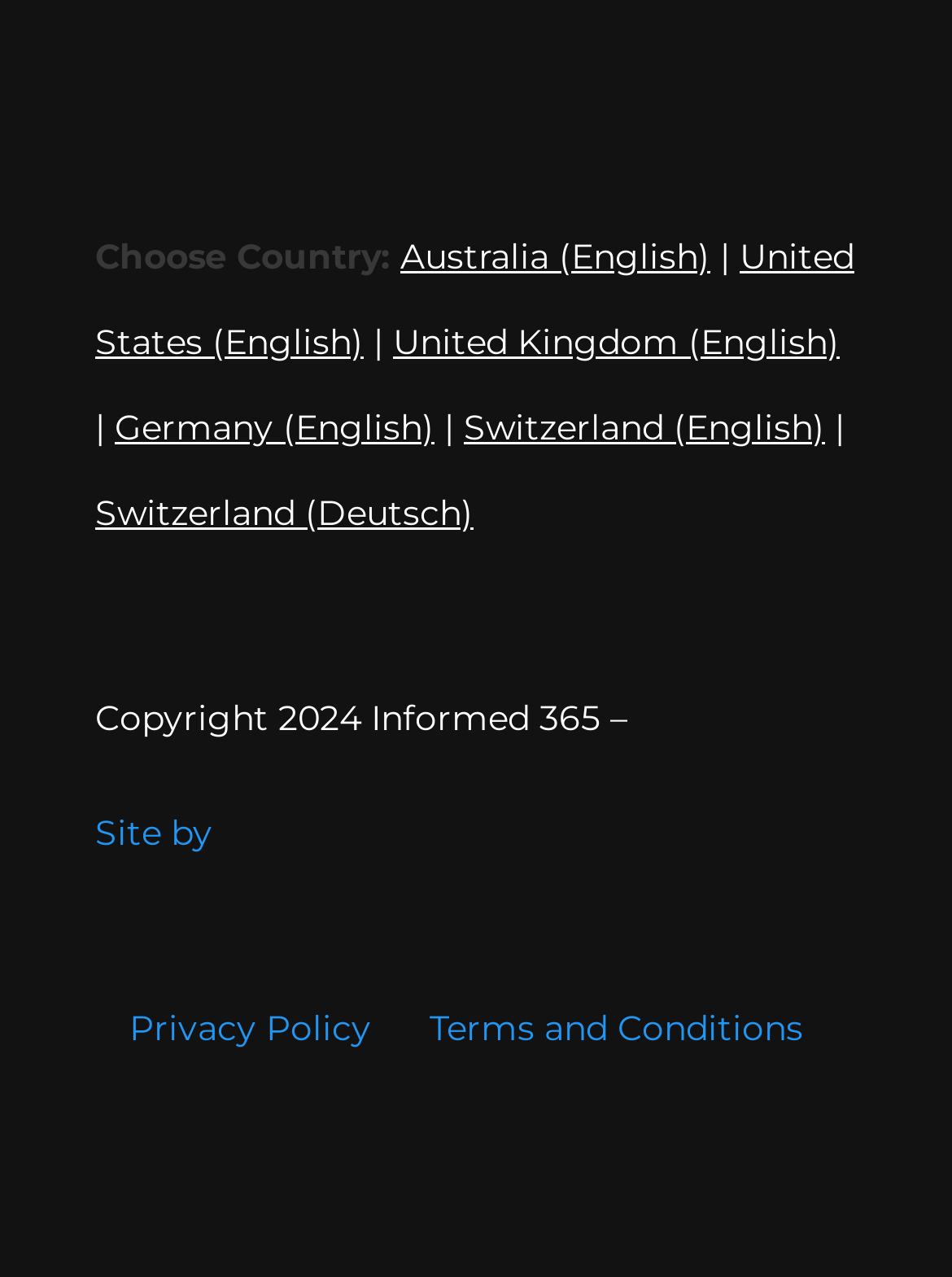Identify the bounding box coordinates for the element you need to click to achieve the following task: "Go to the Privacy Policy page". Provide the bounding box coordinates as four float numbers between 0 and 1, in the form [left, top, right, bottom].

[0.136, 0.788, 0.39, 0.822]